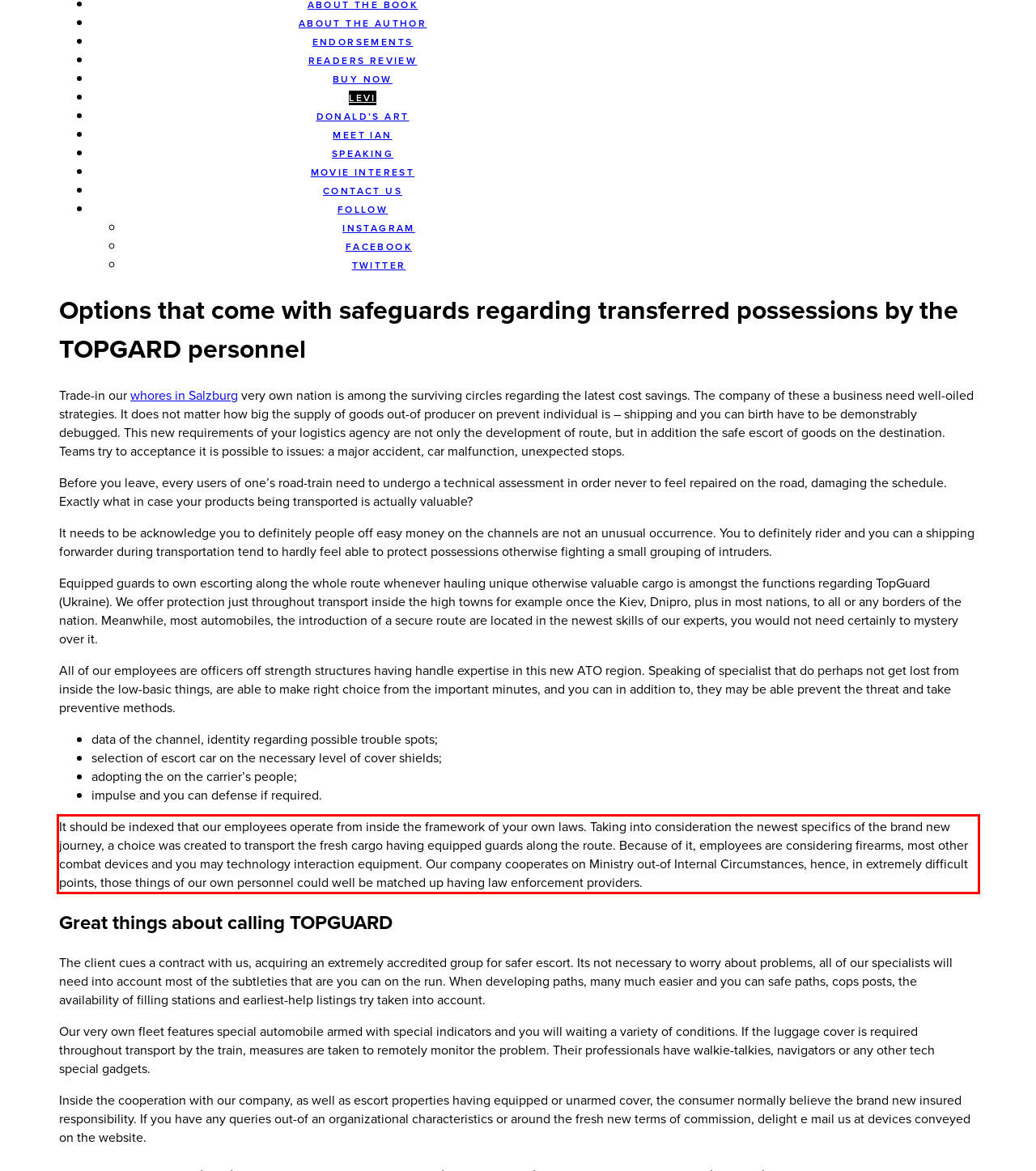Within the screenshot of the webpage, there is a red rectangle. Please recognize and generate the text content inside this red bounding box.

It should be indexed that our employees operate from inside the framework of your own laws. Taking into consideration the newest specifics of the brand new journey, a choice was created to transport the fresh cargo having equipped guards along the route. Because of it, employees are considering firearms, most other combat devices and you may technology interaction equipment. Our company cooperates on Ministry out-of Internal Circumstances, hence, in extremely difficult points, those things of our own personnel could well be matched up having law enforcement providers.